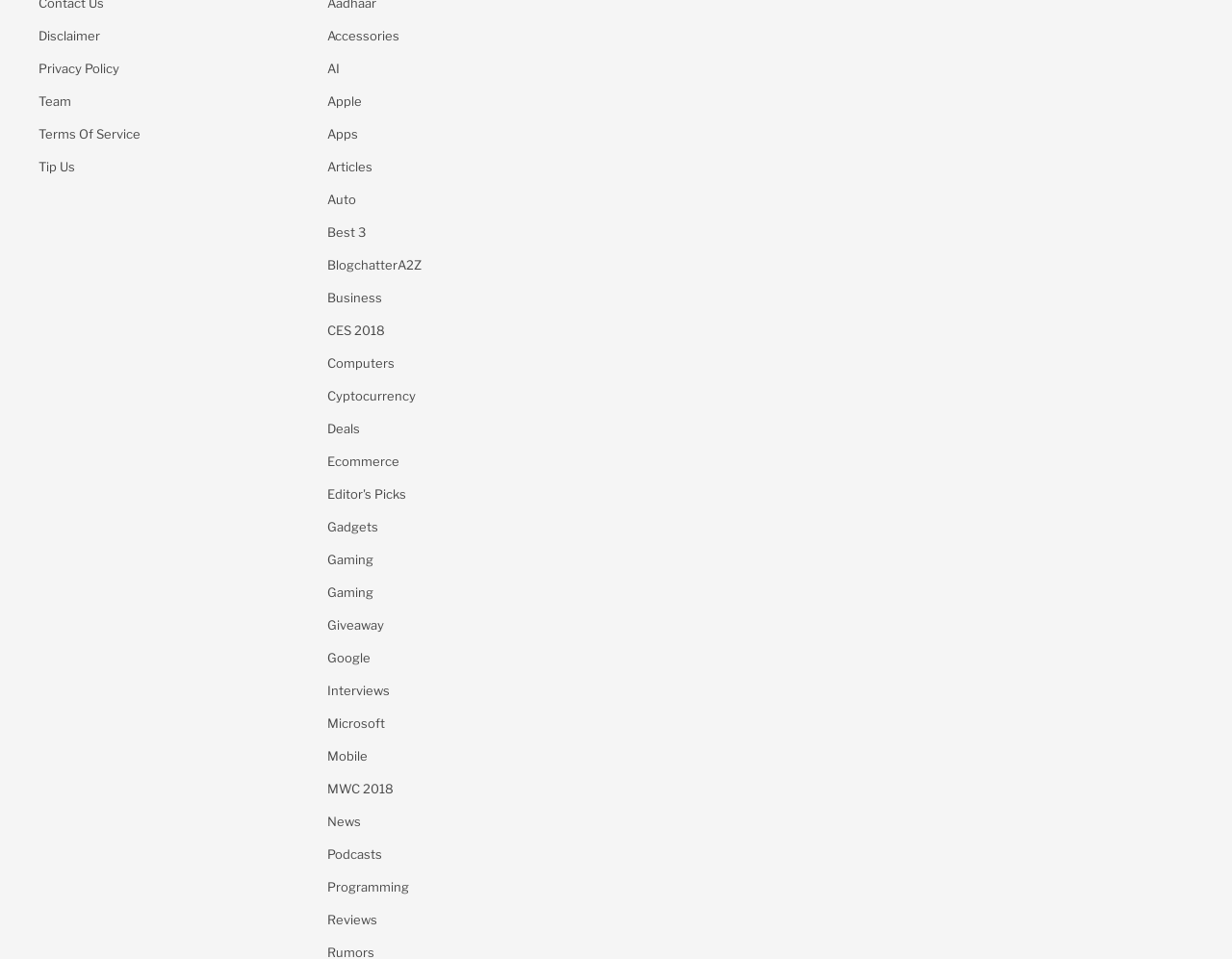Respond to the question below with a concise word or phrase:
What are the categories listed on the webpage?

Various tech categories